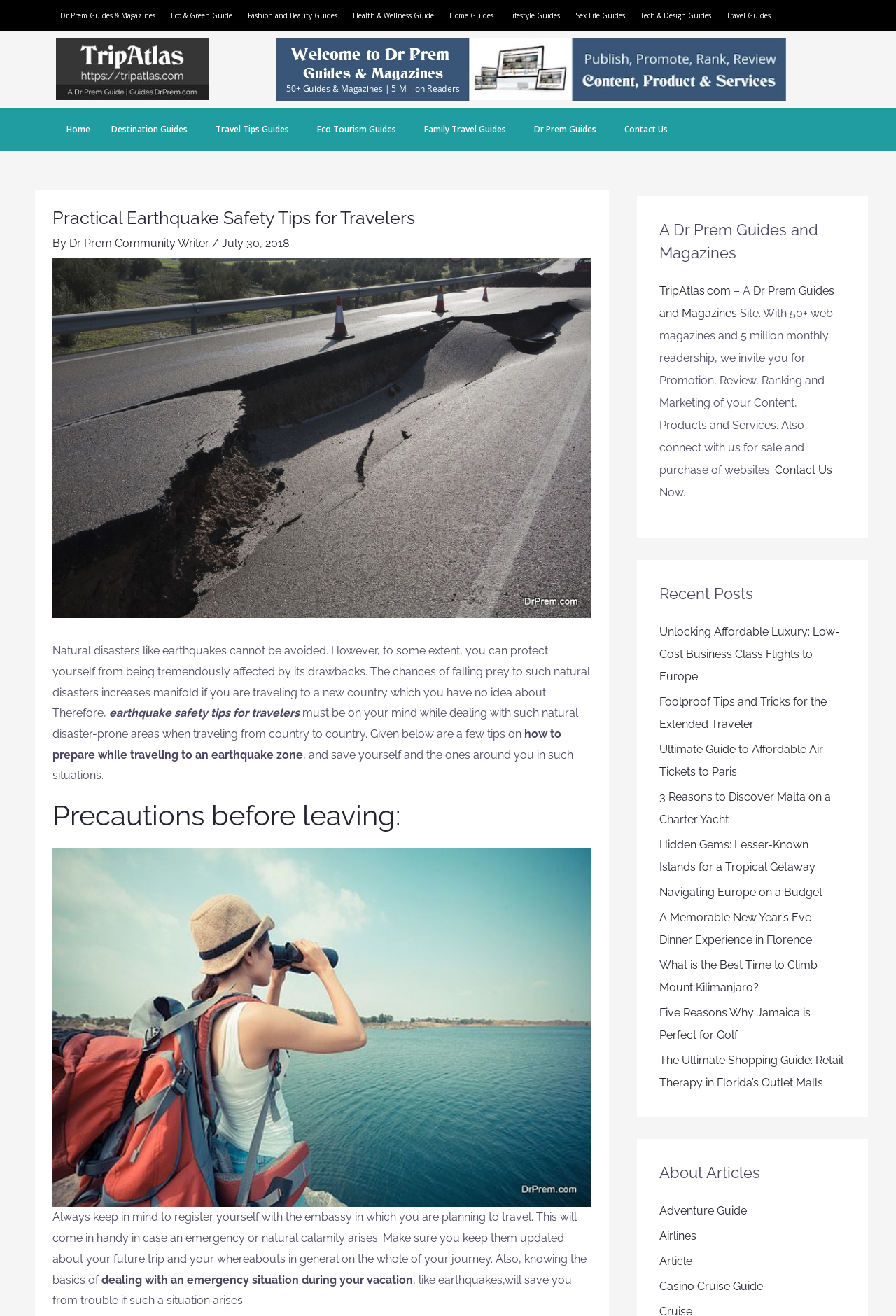What type of content is available on the Dr Prem Guides and Magazines website?
Refer to the image and give a detailed answer to the query.

According to the complementary section at the bottom of the webpage, the Dr Prem Guides and Magazines website has 50+ web magazines, and it also offers services like promotion, review, ranking, and marketing of content, products, and services.